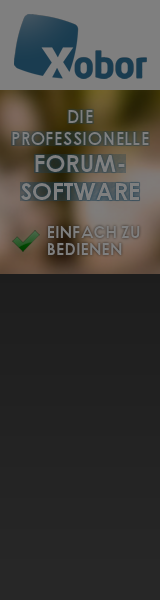What is the purpose of the blurred background?
Provide a one-word or short-phrase answer based on the image.

to enhance text visibility